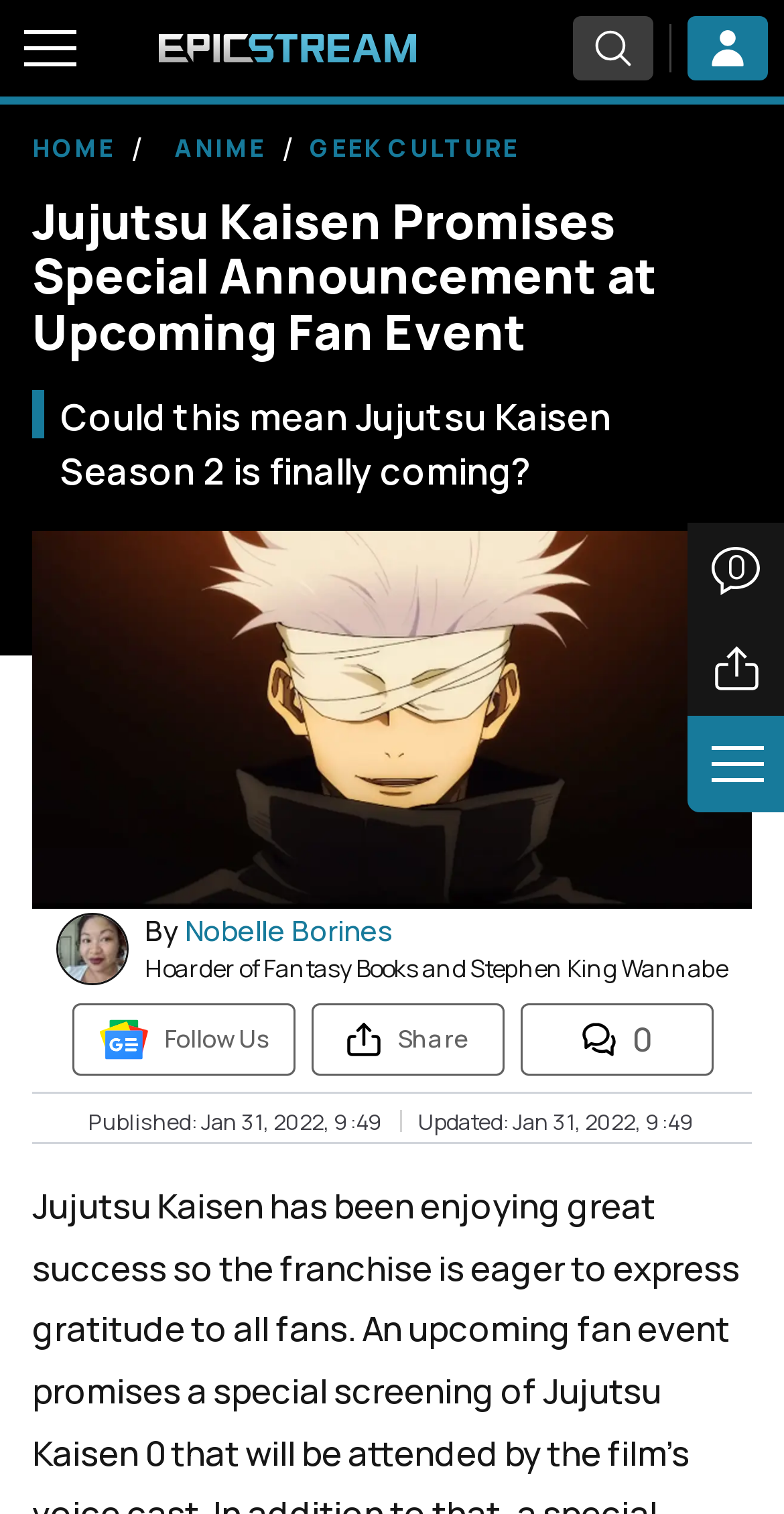Using the format (top-left x, top-left y, bottom-right x, bottom-right y), and given the element description, identify the bounding box coordinates within the screenshot: Open Menu

[0.0, 0.0, 0.123, 0.064]